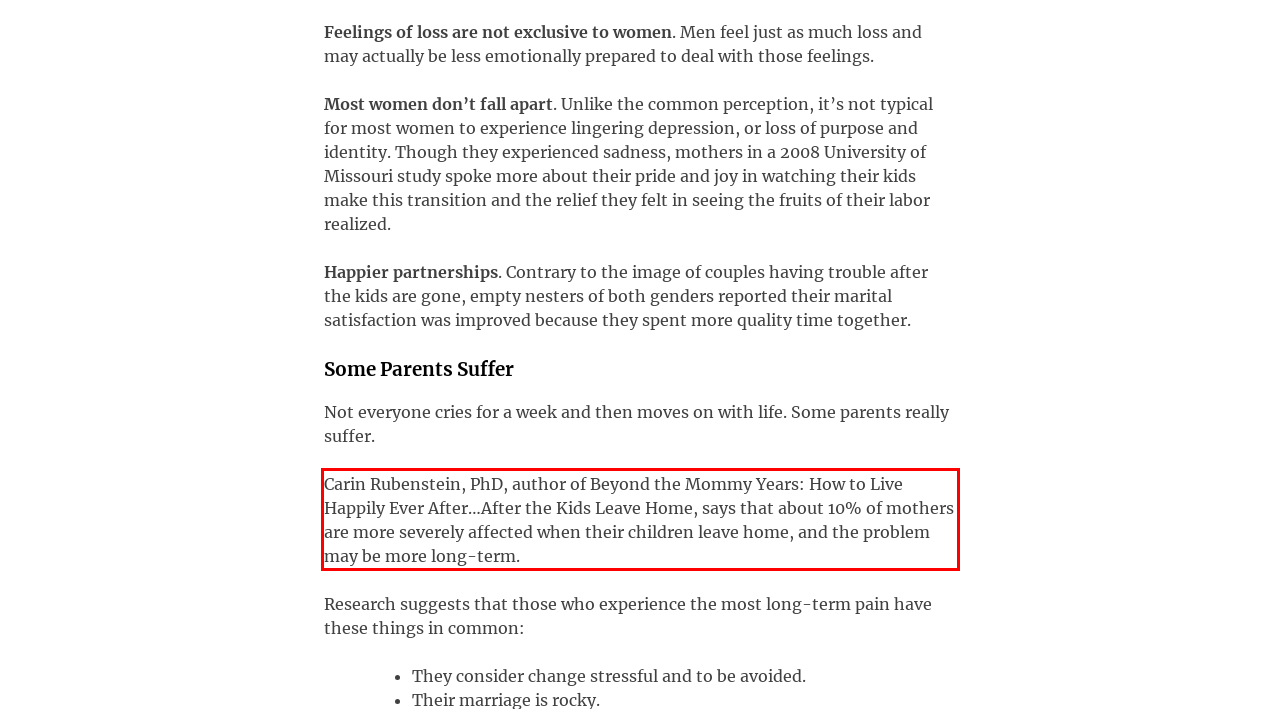Identify and transcribe the text content enclosed by the red bounding box in the given screenshot.

Carin Rubenstein, PhD, author of Beyond the Mommy Years: How to Live Happily Ever After…After the Kids Leave Home, says that about 10% of mothers are more severely affected when their children leave home, and the problem may be more long-term.